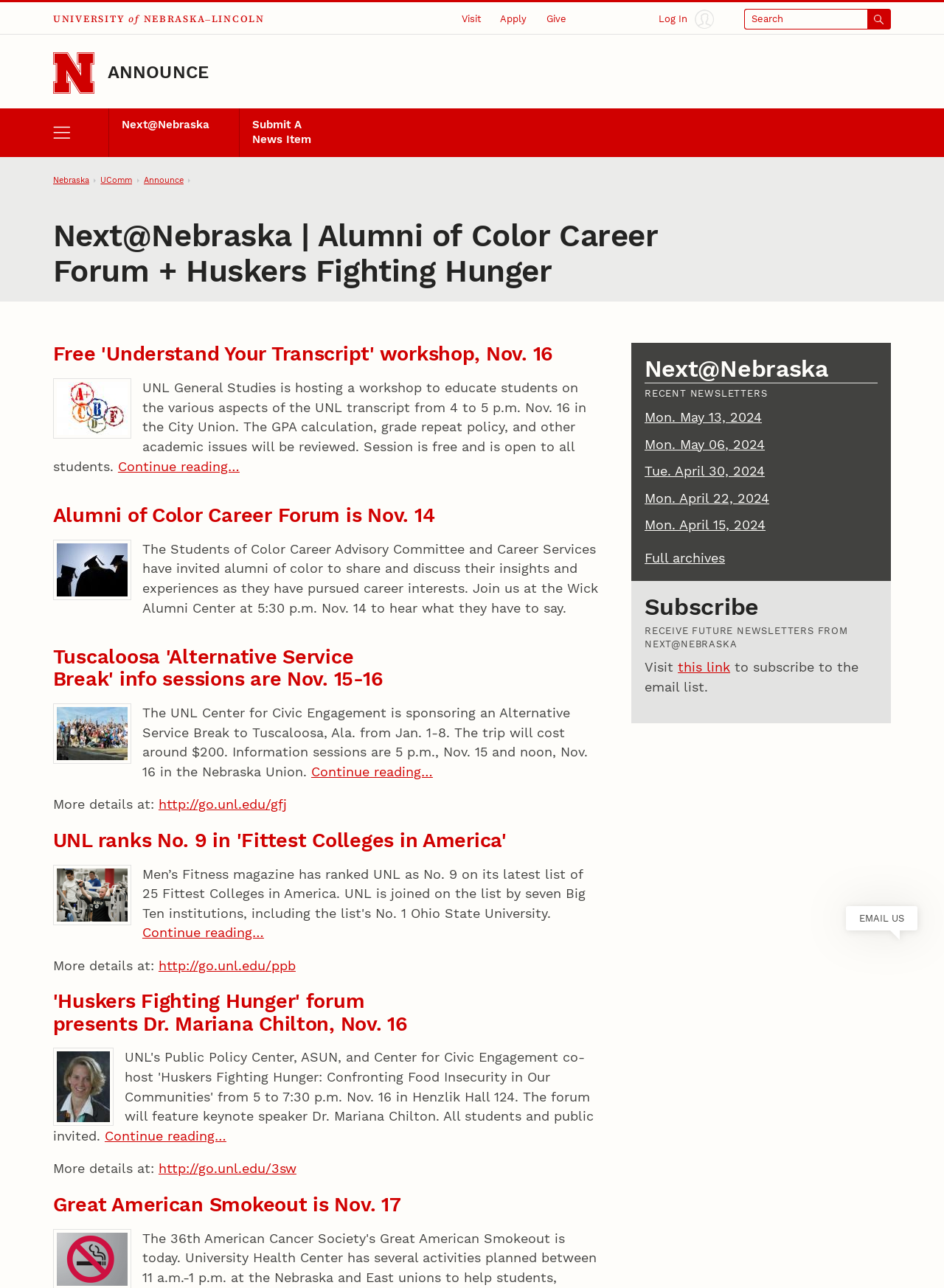Can you pinpoint the bounding box coordinates for the clickable element required for this instruction: "Visit the University of Nebraska–Lincoln home page"? The coordinates should be four float numbers between 0 and 1, i.e., [left, top, right, bottom].

[0.056, 0.04, 0.1, 0.073]